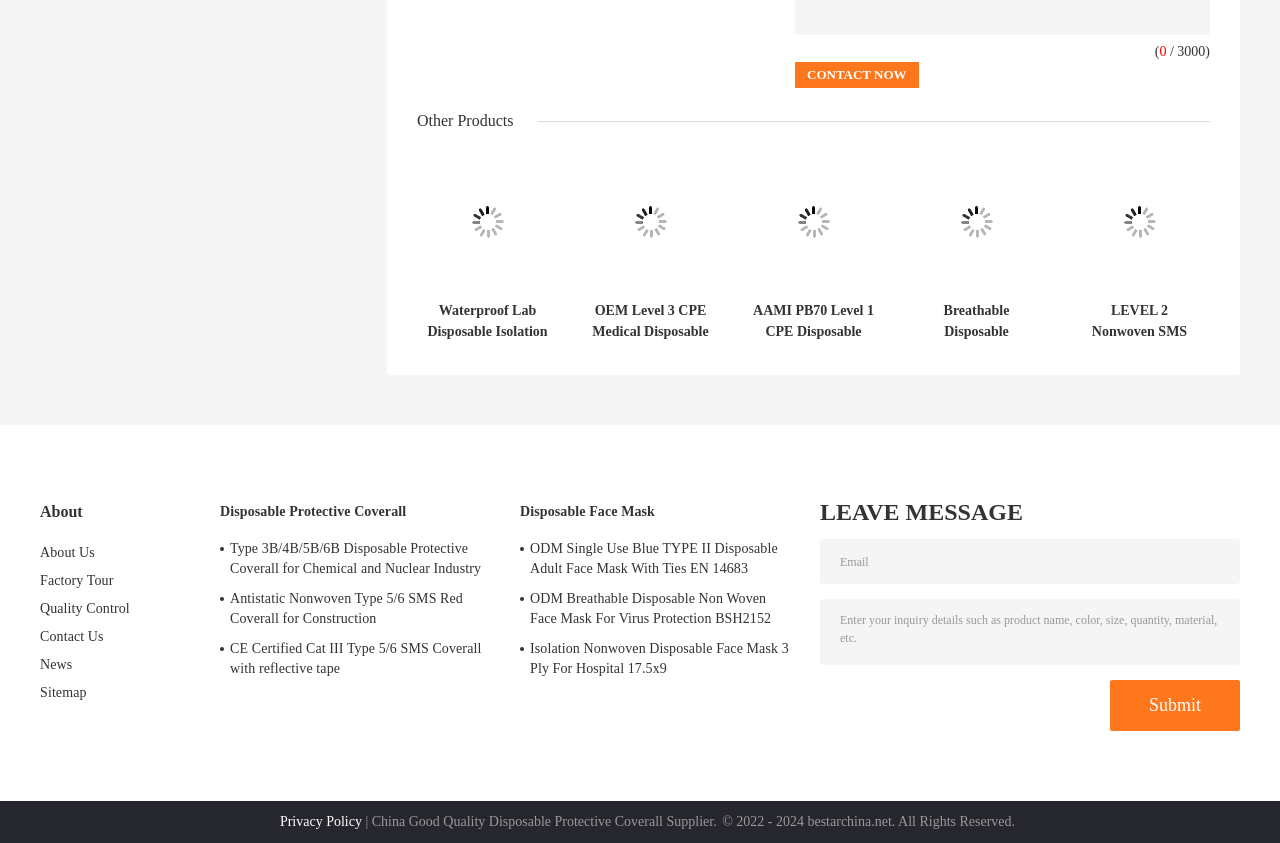Using the description: "Quality Control", determine the UI element's bounding box coordinates. Ensure the coordinates are in the format of four float numbers between 0 and 1, i.e., [left, top, right, bottom].

[0.031, 0.713, 0.101, 0.731]